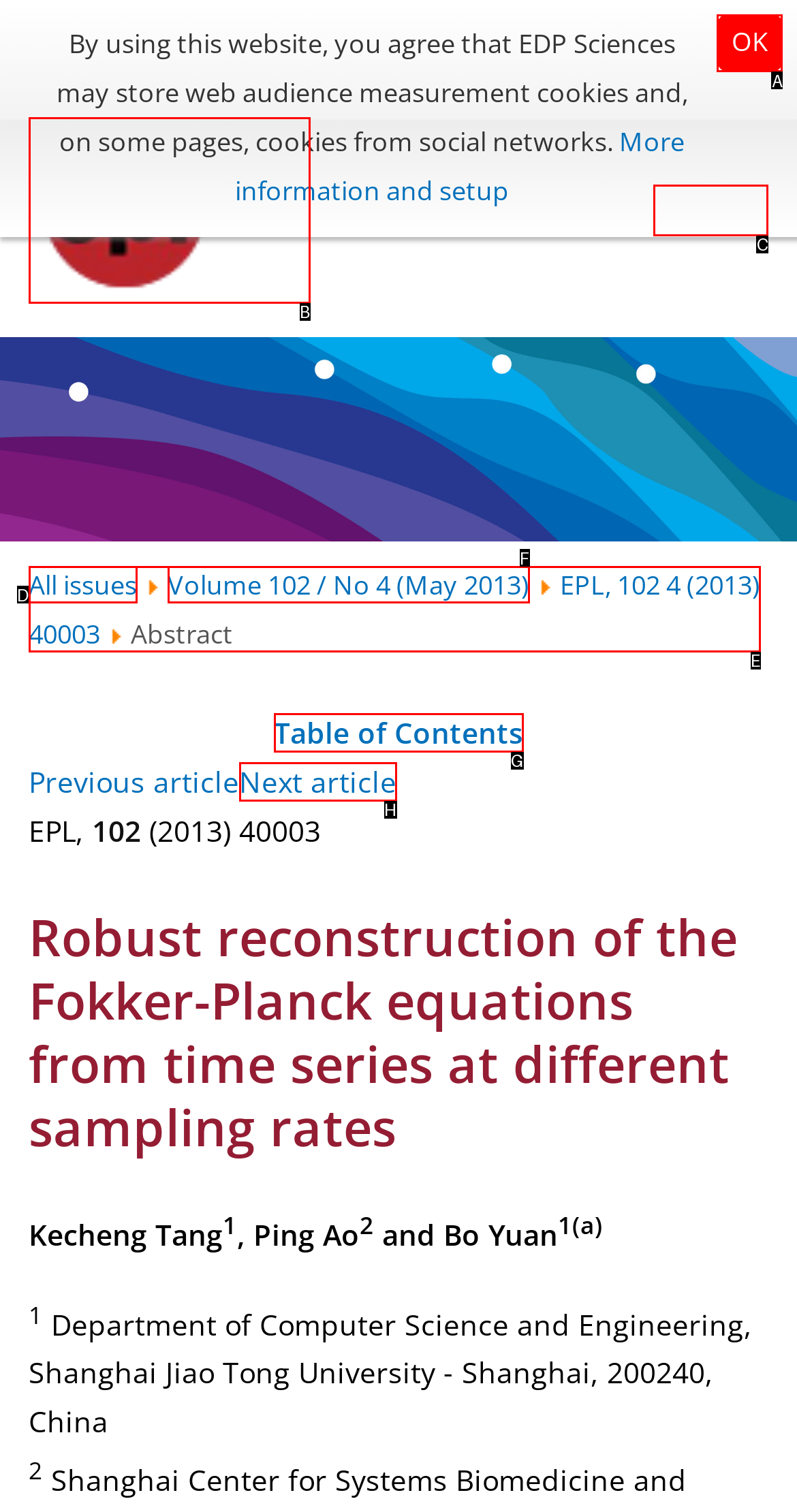Based on the element description: OK, choose the HTML element that matches best. Provide the letter of your selected option.

A